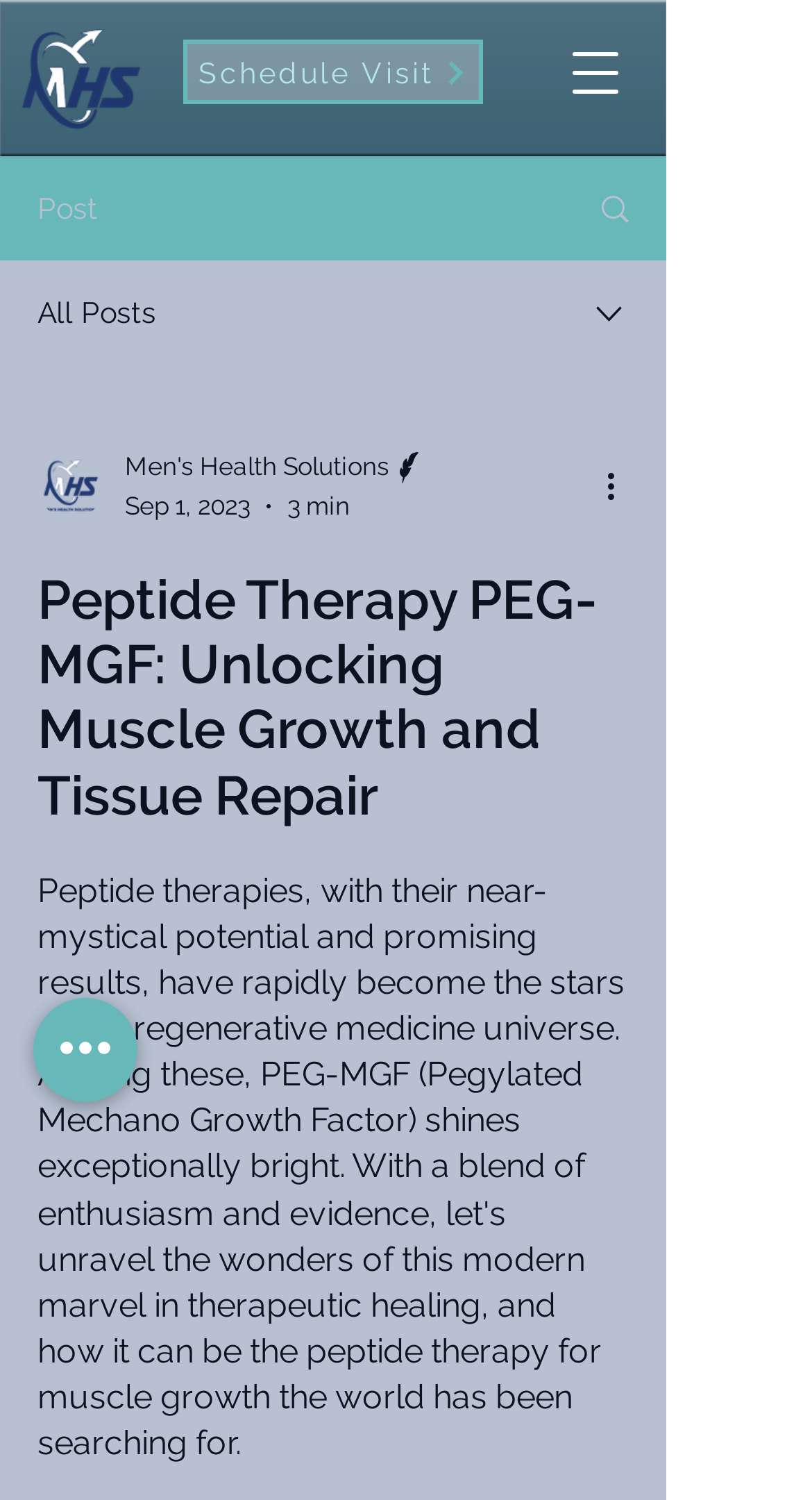Predict the bounding box for the UI component with the following description: "Search".

[0.695, 0.106, 0.818, 0.172]